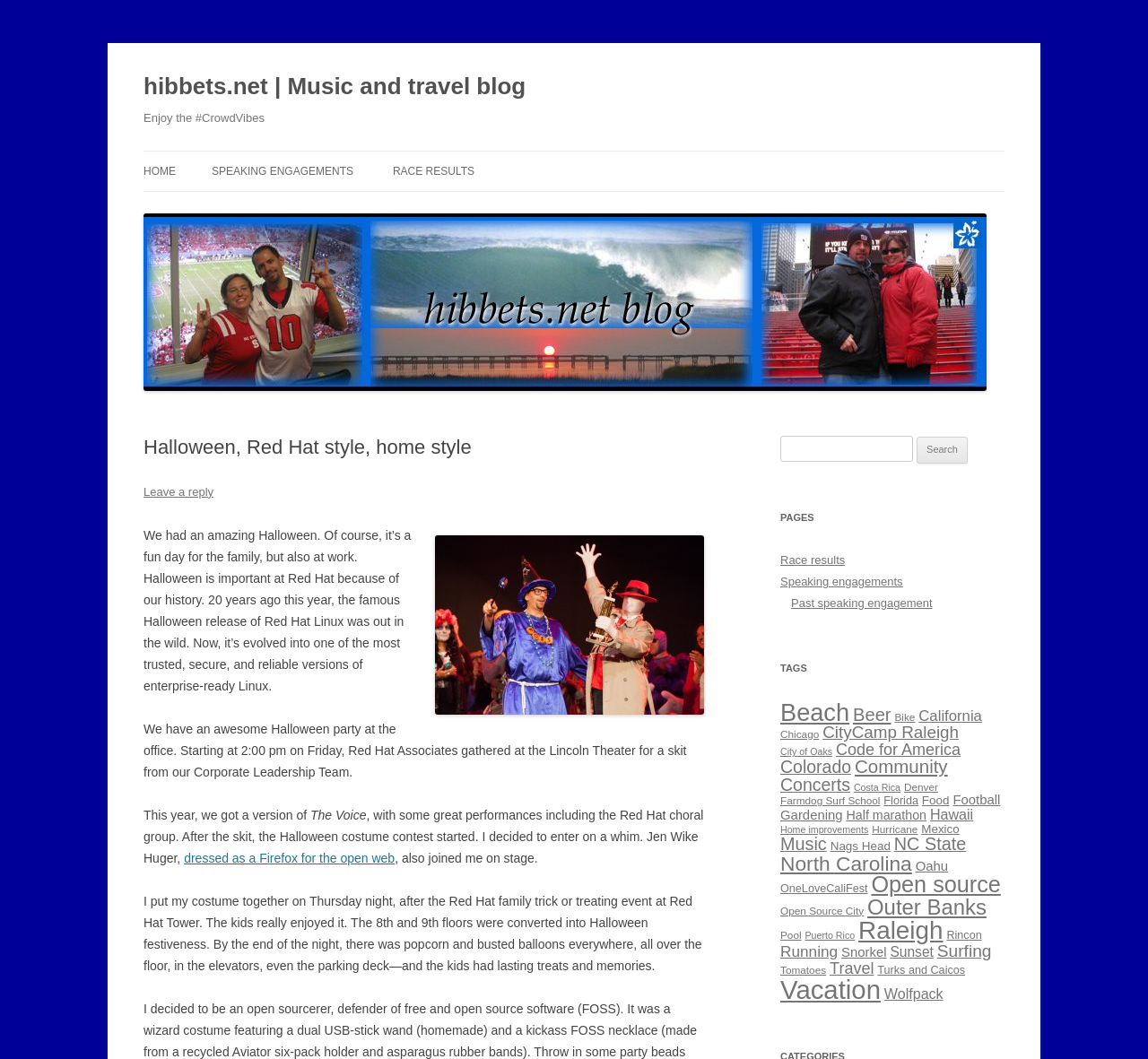Determine the coordinates of the bounding box for the clickable area needed to execute this instruction: "Read the 'Halloween, Red Hat style, home style' article".

[0.125, 0.412, 0.613, 0.434]